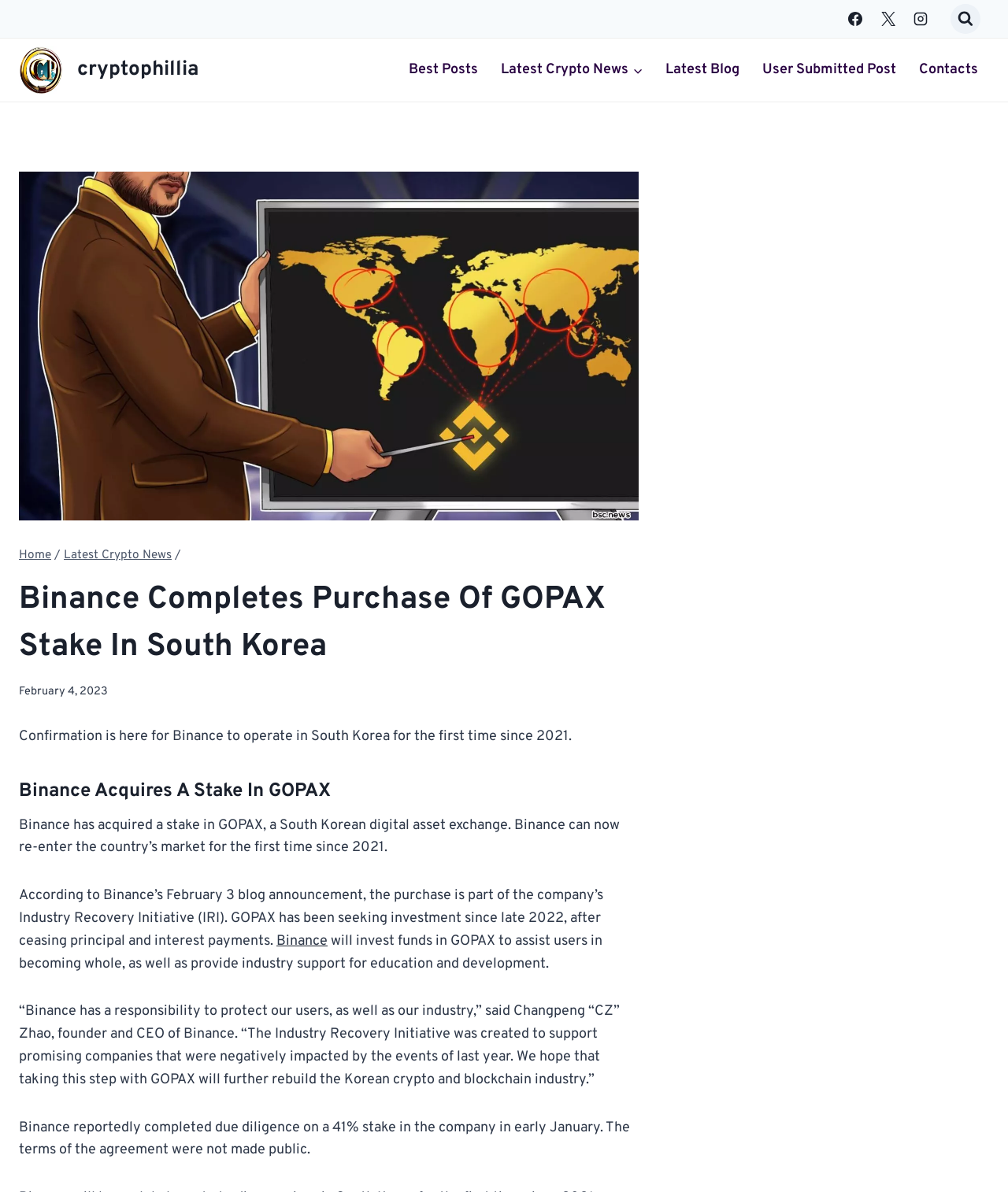Please find the bounding box coordinates for the clickable element needed to perform this instruction: "View search form".

[0.943, 0.003, 0.973, 0.028]